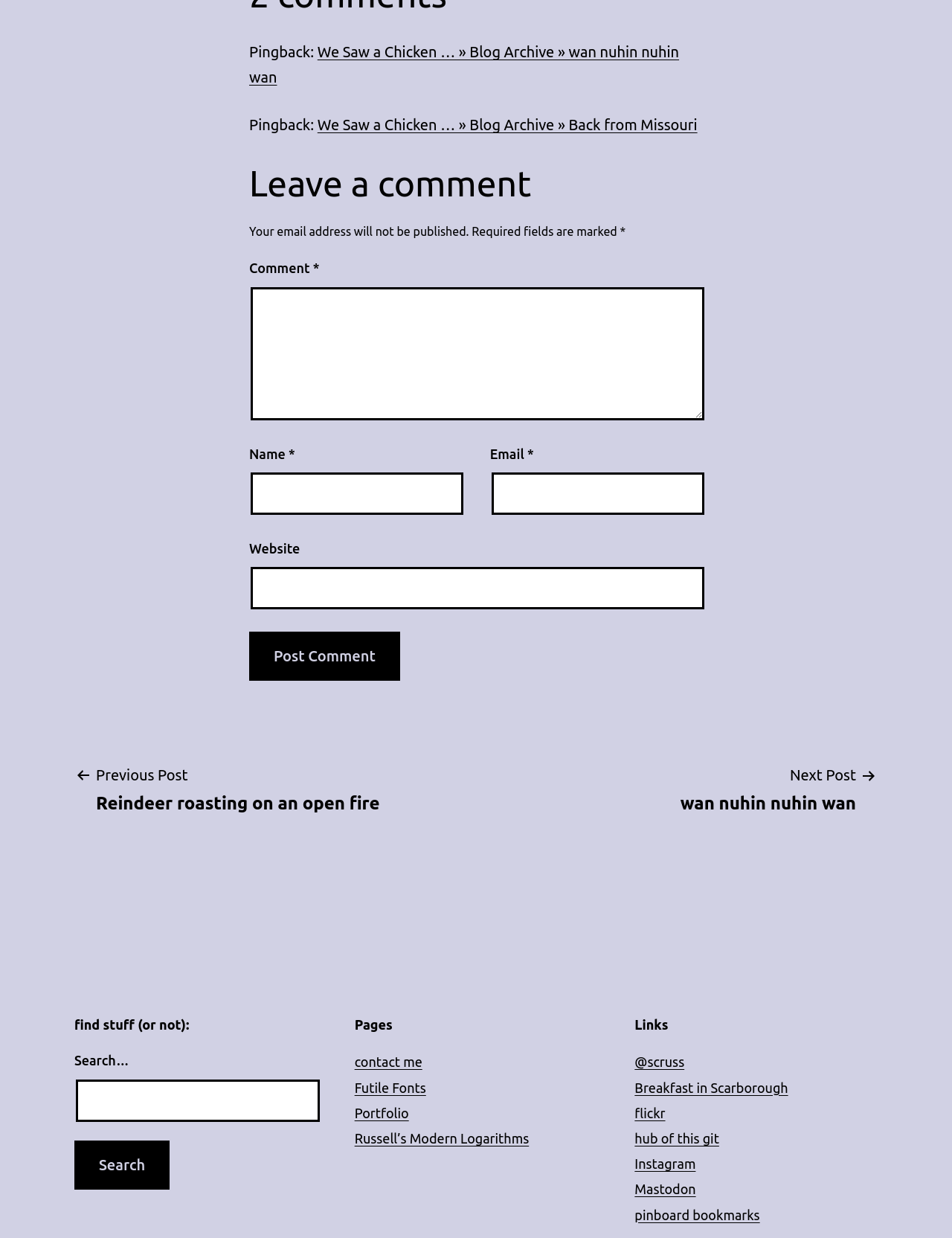What is the purpose of the 'Email' textbox?
With the help of the image, please provide a detailed response to the question.

The 'Email' textbox is located near the 'Name' and 'Website' textboxes, and is marked as a required field with a '*', suggesting that it is used to input an email address, likely for commenting or contact purposes.